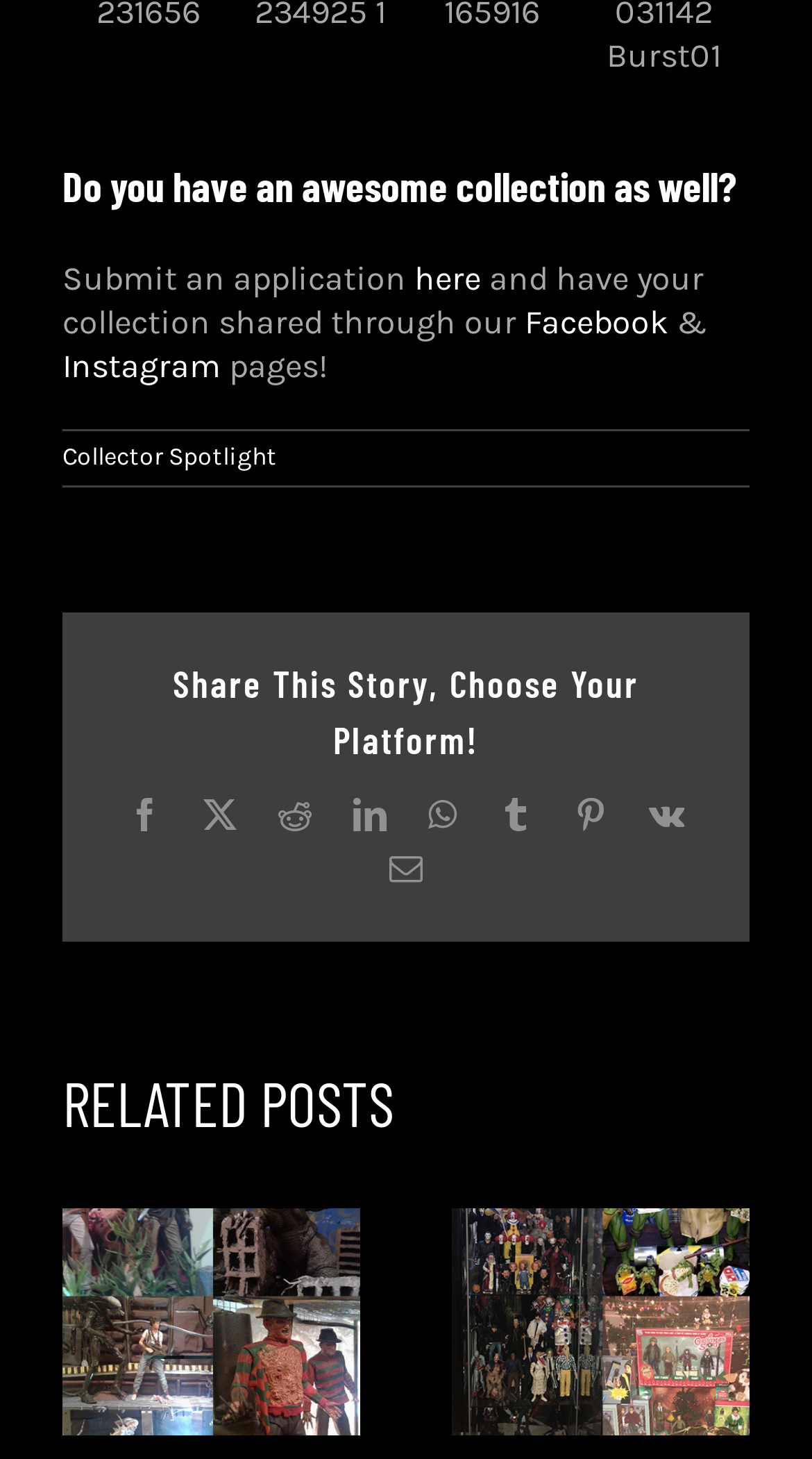What is the name of the second collector in the related posts?
Based on the image, provide a one-word or brief-phrase response.

Justin Rodman